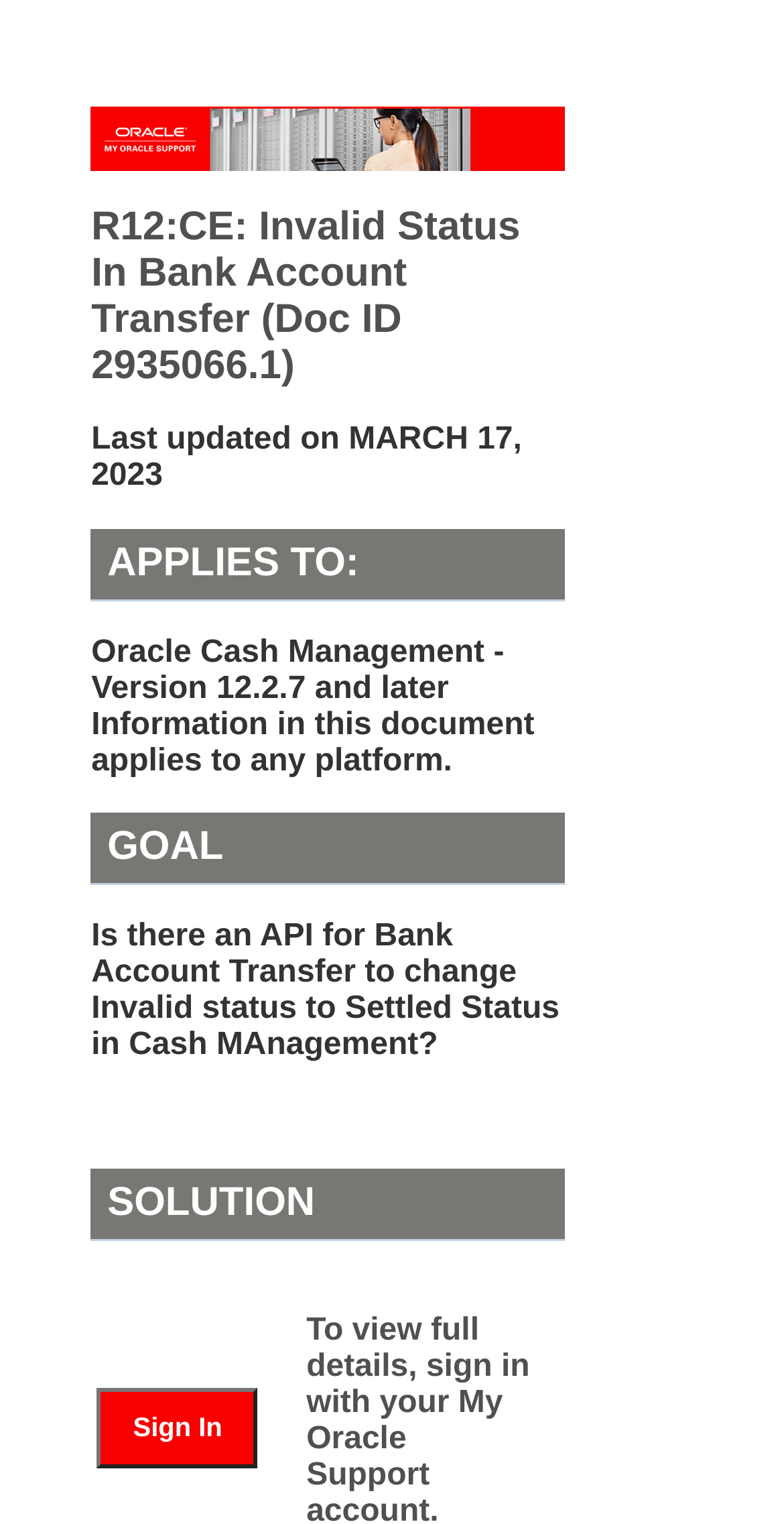What is the solution section of this document?
Using the image as a reference, give a one-word or short phrase answer.

Sign In